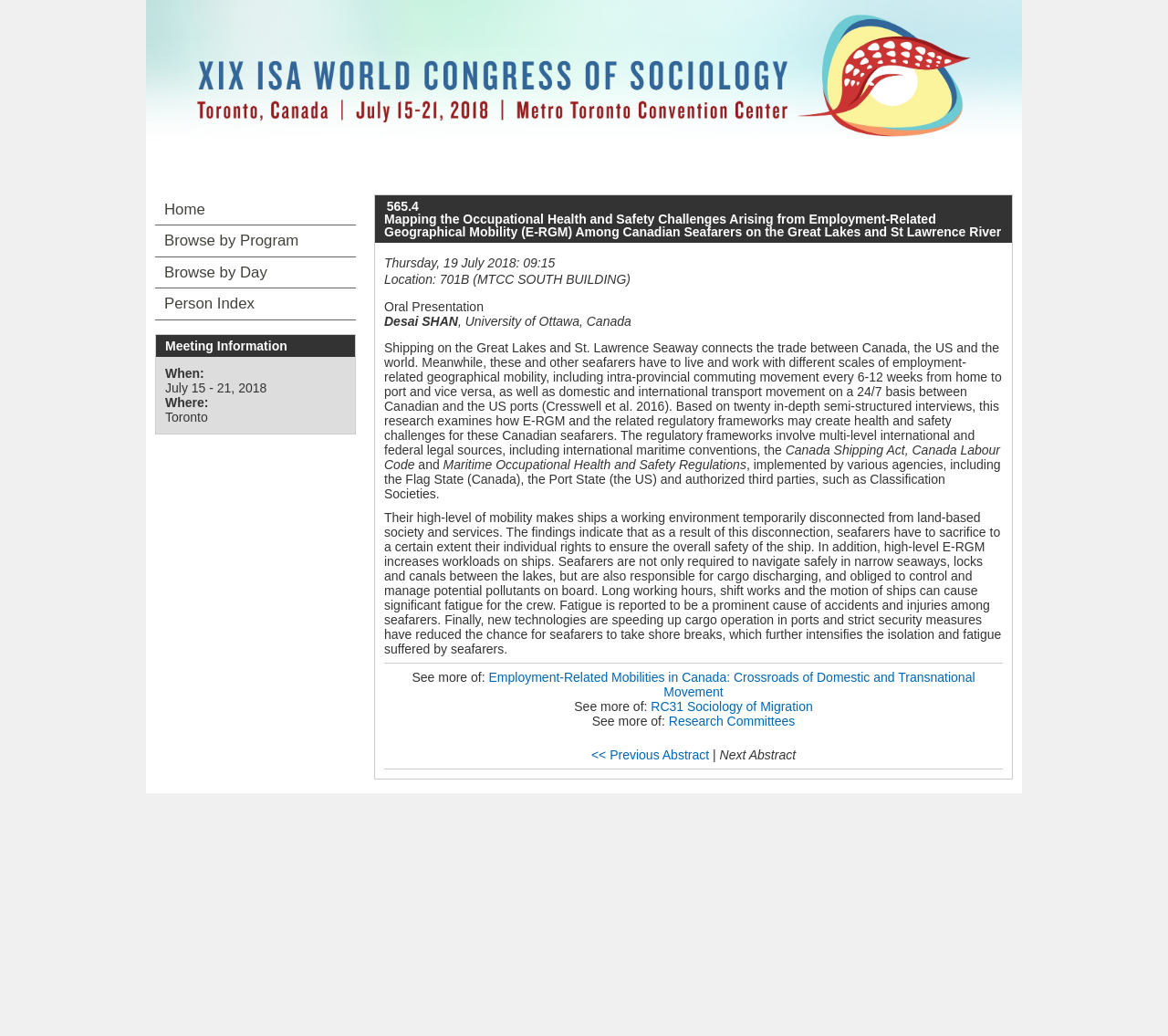What is the title of the abstract?
Observe the image and answer the question with a one-word or short phrase response.

Mapping the Occupational Health and Safety Challenges